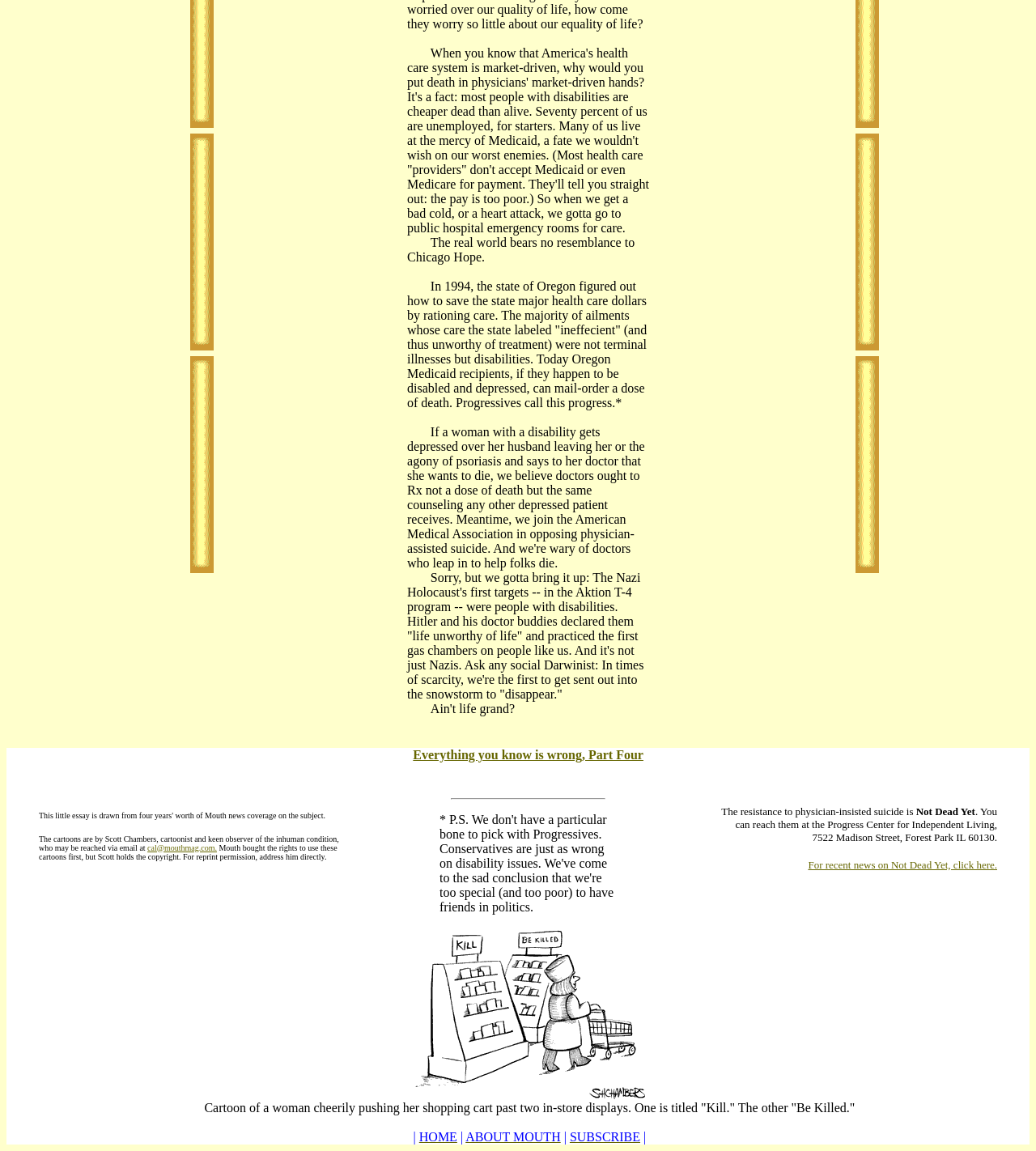Extract the bounding box coordinates for the HTML element that matches this description: "ABOUT MOUTH". The coordinates should be four float numbers between 0 and 1, i.e., [left, top, right, bottom].

[0.449, 0.982, 0.541, 0.994]